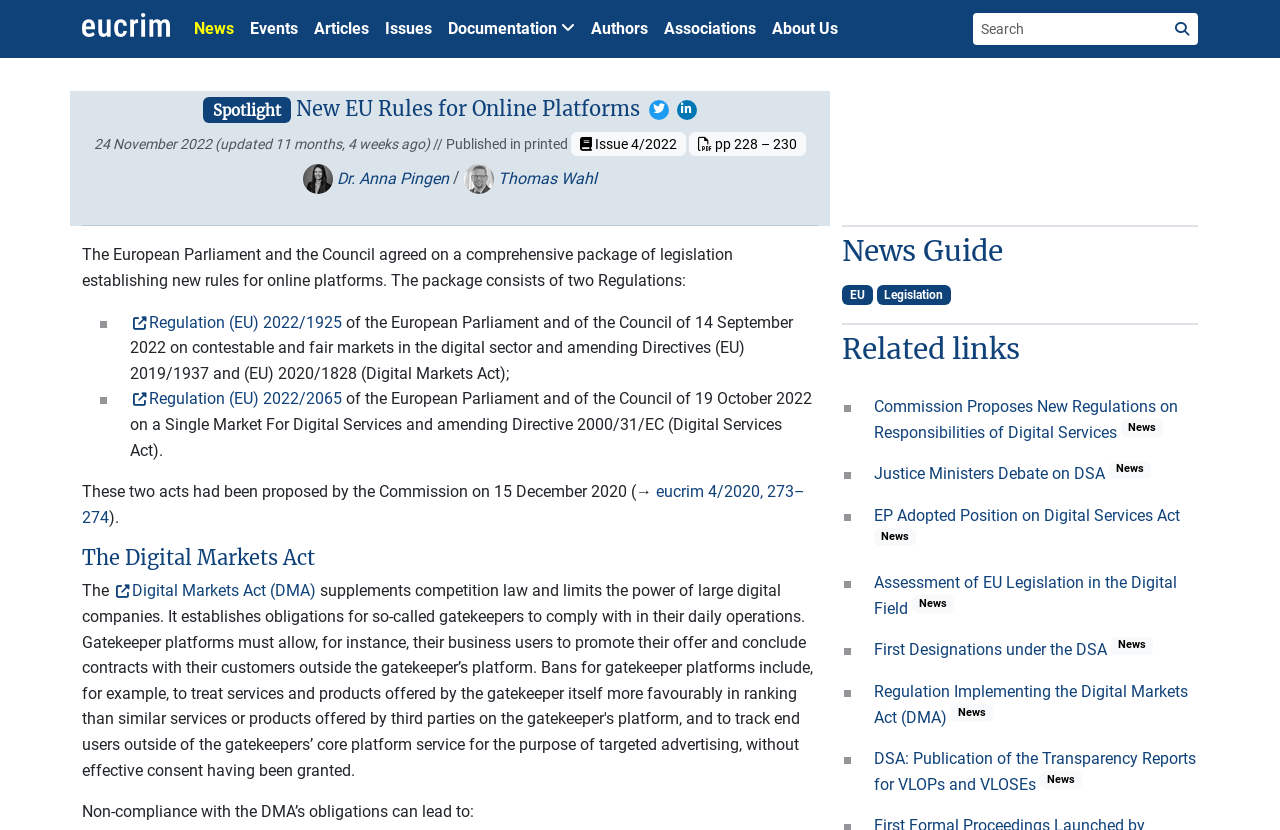Please identify the bounding box coordinates of the element's region that I should click in order to complete the following instruction: "View the article 'Commission Proposes New Regulations on Responsibilities of Digital Services'". The bounding box coordinates consist of four float numbers between 0 and 1, i.e., [left, top, right, bottom].

[0.683, 0.479, 0.92, 0.532]